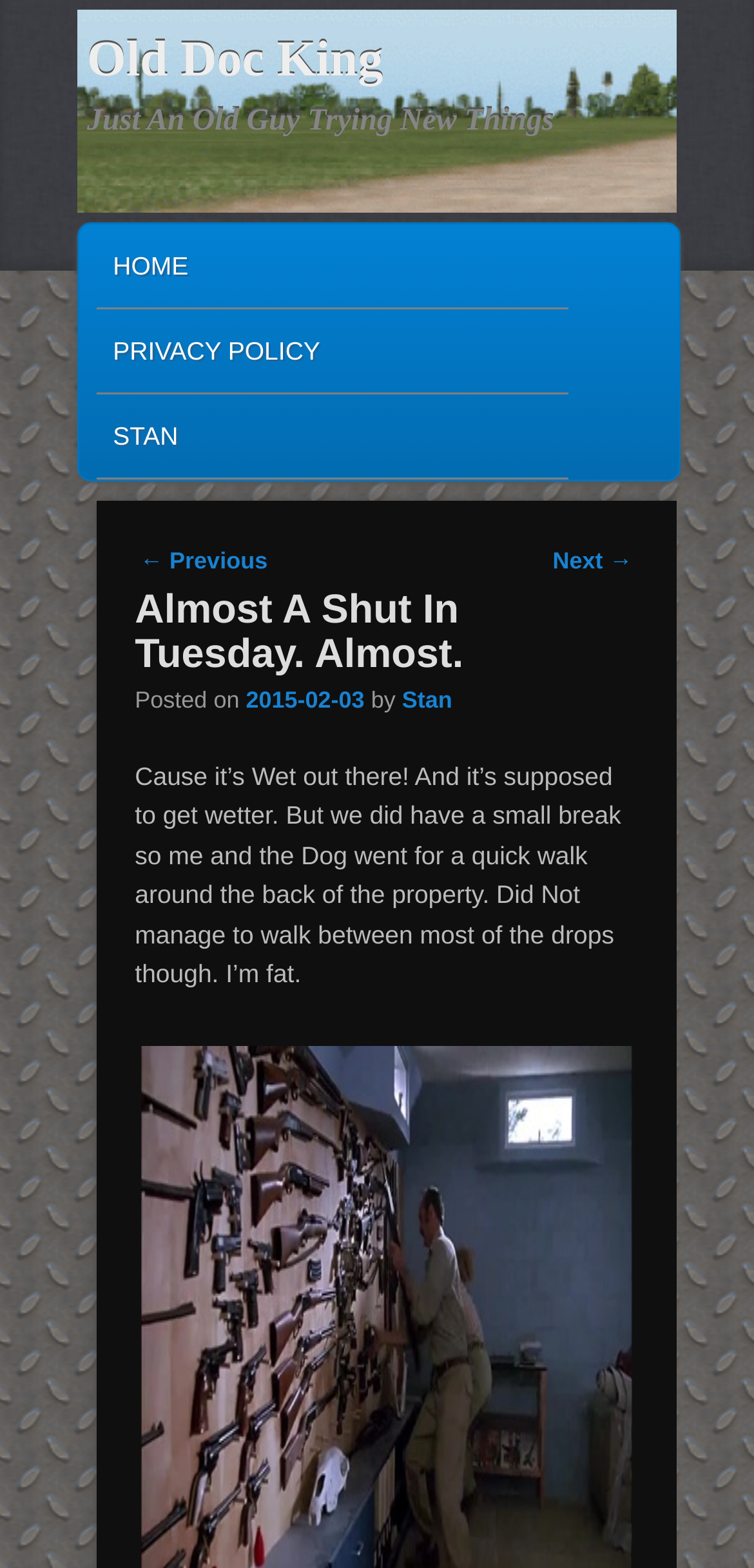Please identify the coordinates of the bounding box for the clickable region that will accomplish this instruction: "Click the 'Easter Monday Round Robin' link".

None